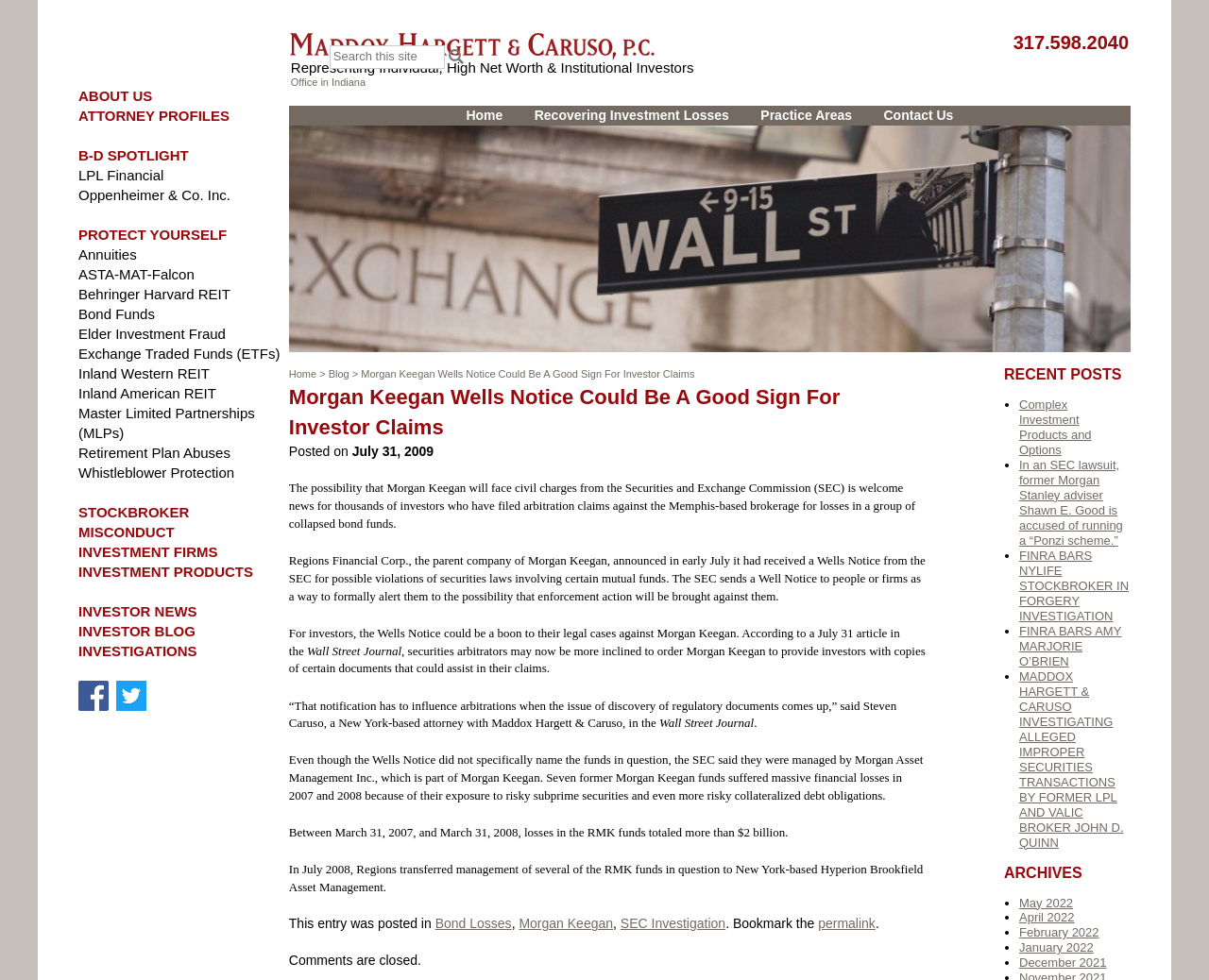Provide a short, one-word or phrase answer to the question below:
What is the name of the law firm?

Maddox Hargett & Caruso